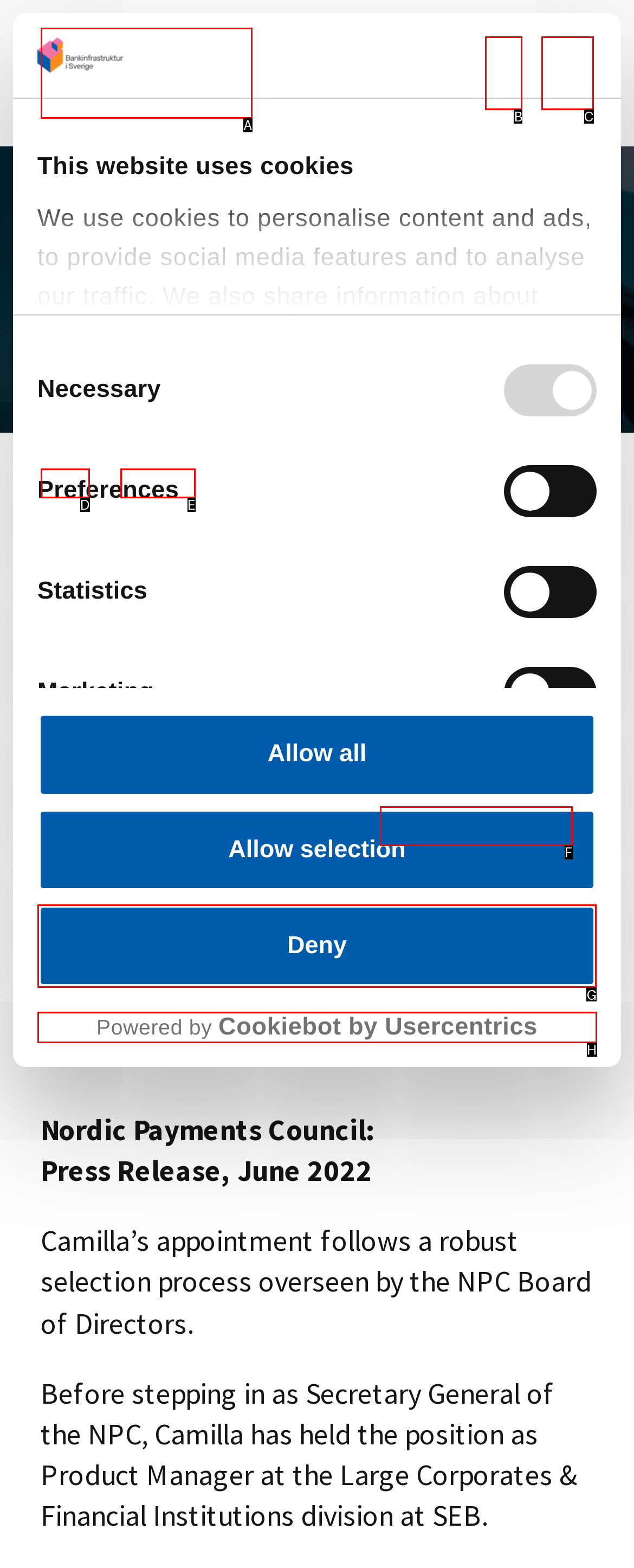Select the letter of the option that should be clicked to achieve the specified task: Click the 'Deny' button. Respond with just the letter.

G